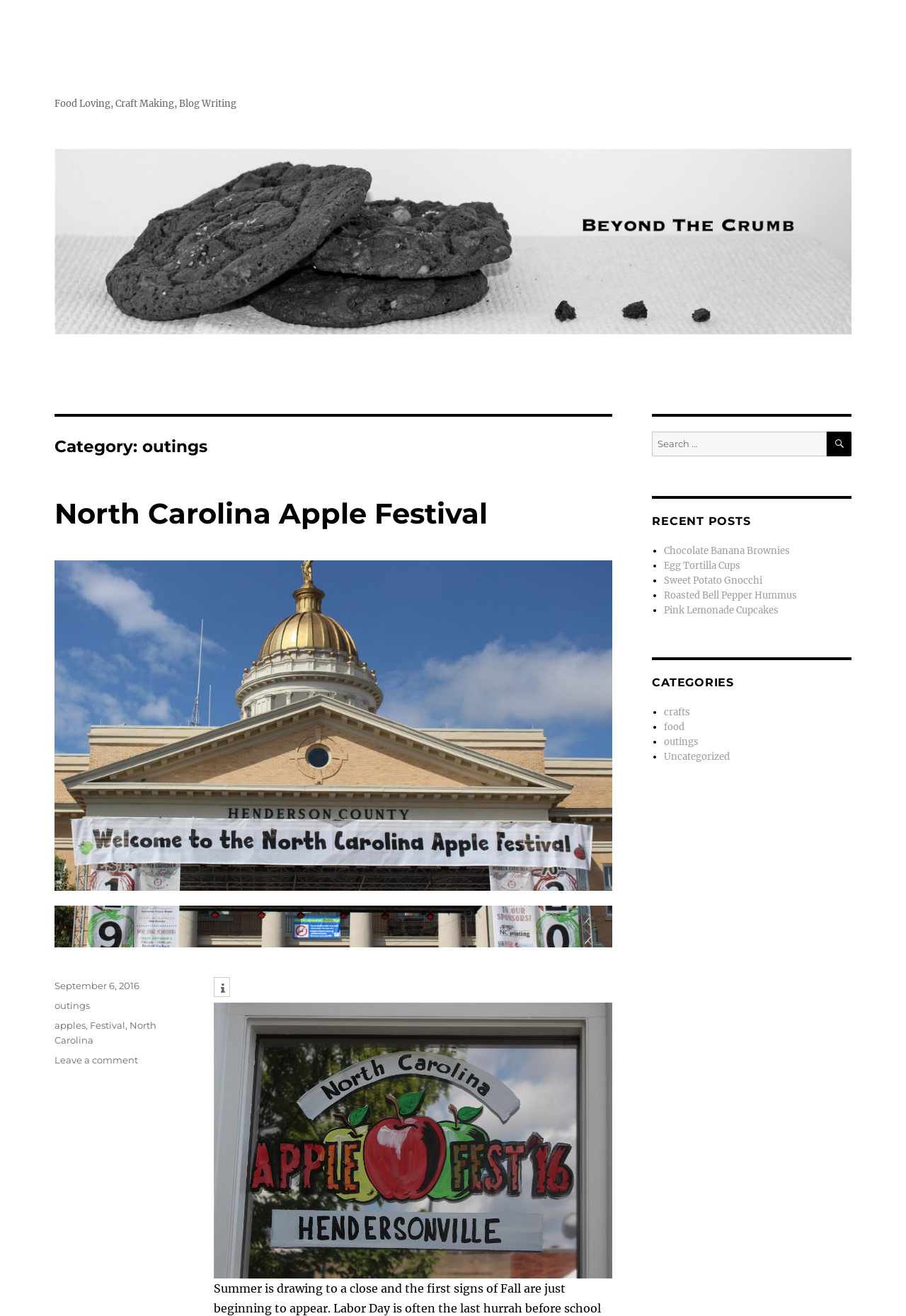Highlight the bounding box coordinates of the region I should click on to meet the following instruction: "Leave a comment on North Carolina Apple Festival".

[0.06, 0.801, 0.153, 0.809]